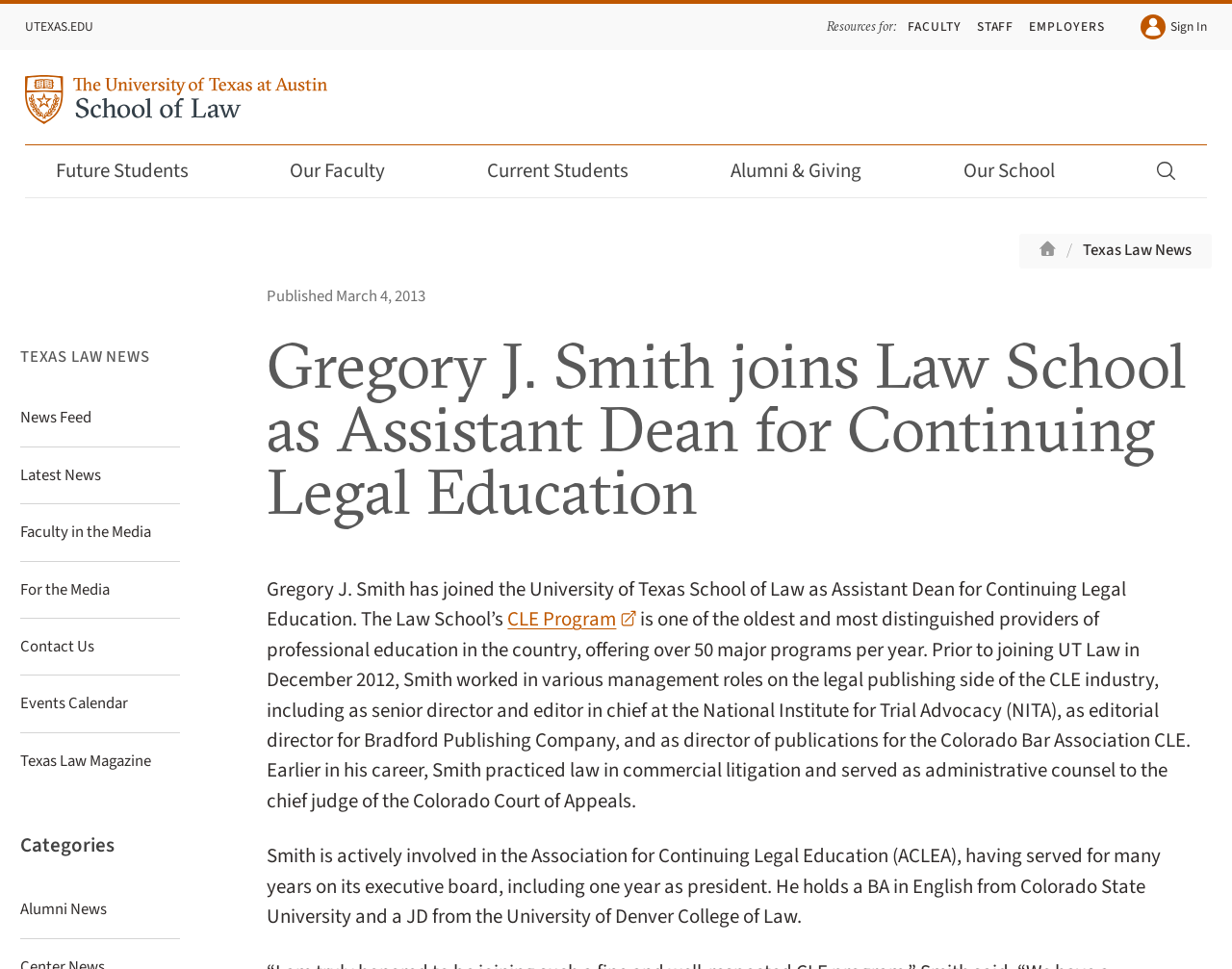Please specify the bounding box coordinates of the clickable region necessary for completing the following instruction: "Click on the 'CLE Program' link". The coordinates must consist of four float numbers between 0 and 1, i.e., [left, top, right, bottom].

[0.412, 0.625, 0.517, 0.654]